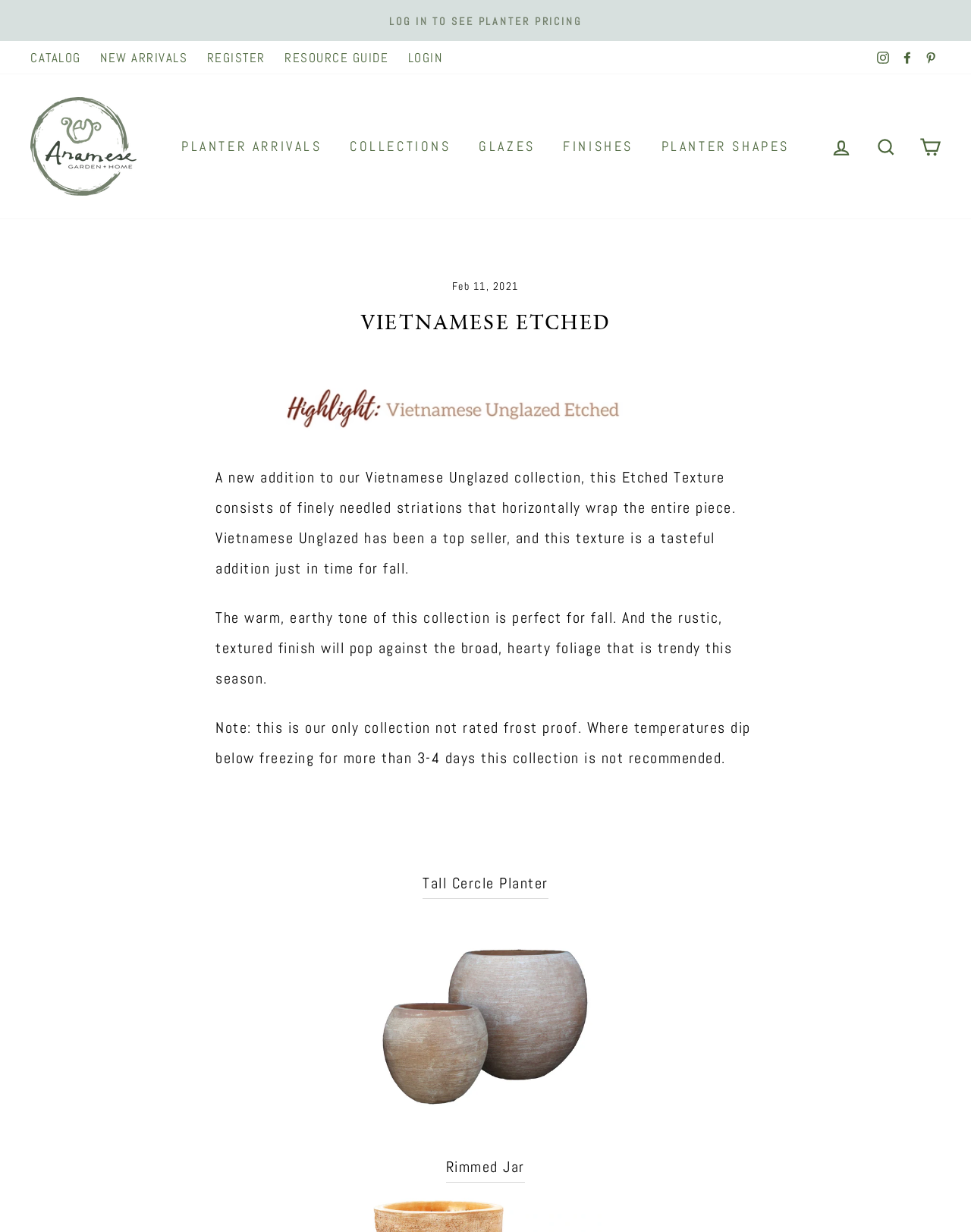Illustrate the webpage thoroughly, mentioning all important details.

The webpage is about a product called "Vietnamese Etched" from Anamese Garden & Home. At the top, there is a navigation menu with links to "CATALOG", "NEW ARRIVALS", "REGISTER", "RESOURCE GUIDE", "LOGIN", and social media links. Below the navigation menu, there is a primary navigation section with links to "PLANTER ARRIVALS", "COLLECTIONS", "GLAZES", "FINISHES", and "PLANTER SHAPES".

On the left side, there is a logo of Anamese Garden & Home, which is an image with a link to the homepage. Below the logo, there is a section with a header "VIETNAMESE ETCHED" and a timestamp "Feb 11, 2021". 

The main content of the page is a product description, which is divided into three paragraphs. The first paragraph introduces the product as a new addition to the Vietnamese Unglazed collection, describing its texture and features. The second paragraph highlights the warm, earthy tone of the collection and its suitability for fall. The third paragraph provides a note about the product's frost proof rating.

Below the product description, there are three links to related products: "Tall Cercle Planter", "Tall Cercle in Vietnamese Etched", and "Rimmed Jar". At the bottom right corner, there are links to "LOG IN", "SEARCH", and "CART".